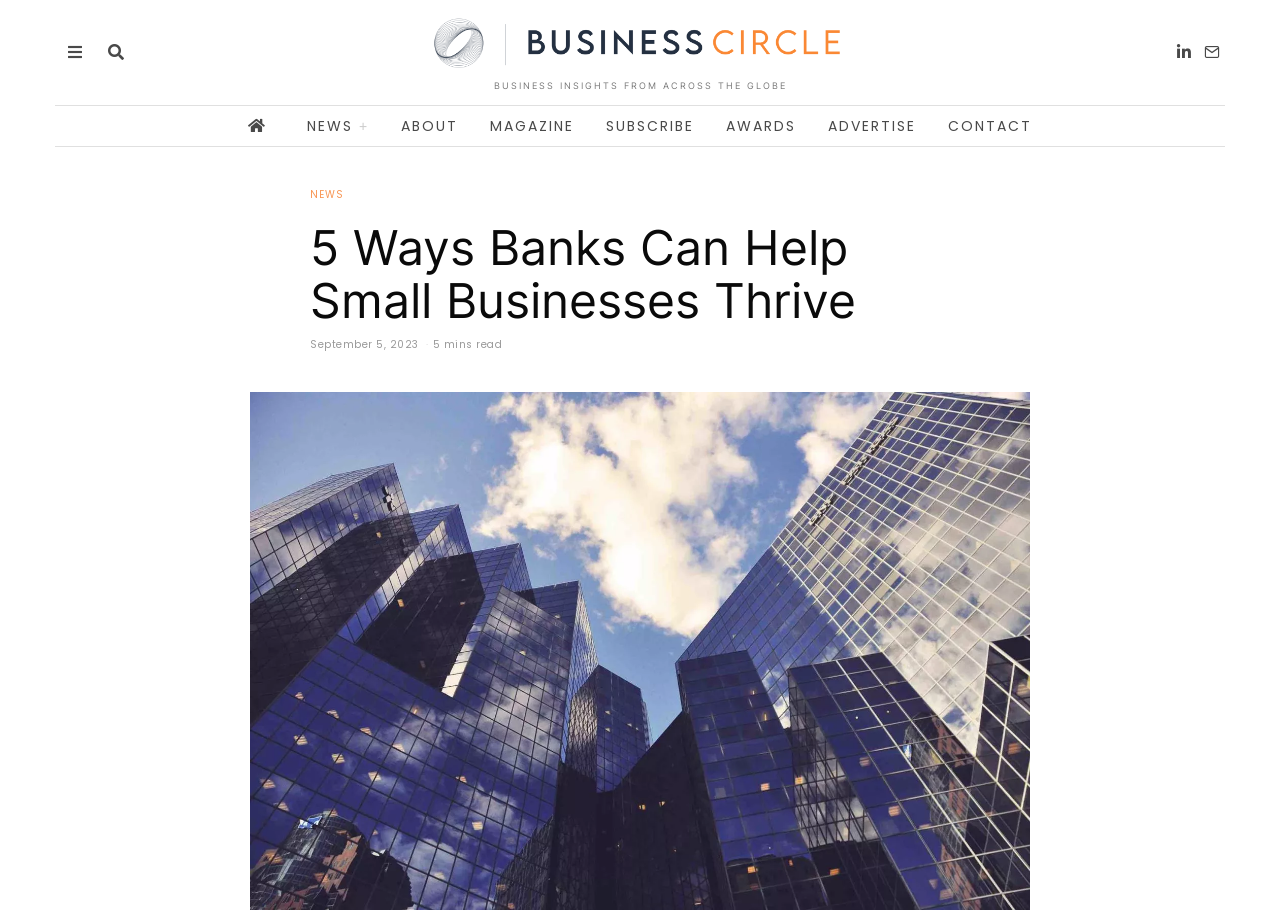Articulate a complete and detailed caption of the webpage elements.

The webpage appears to be an article from a business magazine or online publication. At the top, there is a main heading "5 Ways Banks Can Help Small Businesses Thrive" and a subheading "BUSINESS INSIGHTS FROM ACROSS THE GLOBE". 

Below the headings, there are several links aligned horizontally, including social media icons, "NEWS+", "ABOUT", "MAGAZINE", "SUBSCRIBE", "AWARDS", "ADVERTISE", and "CONTACT". 

Underneath these links, there is a header section with a link to "NEWS" and the title of the article "5 Ways Banks Can Help Small Businesses Thrive" in a larger font. The article's publication date, "September 5, 2023", and the estimated reading time, "5 mins read", are displayed next to the title.

The main content of the article is accompanied by a large figure or image that takes up most of the page's width. The article's text is not explicitly mentioned in the accessibility tree, but it likely discusses the nuances of small businesses and how banks can support them, as hinted by the meta description.